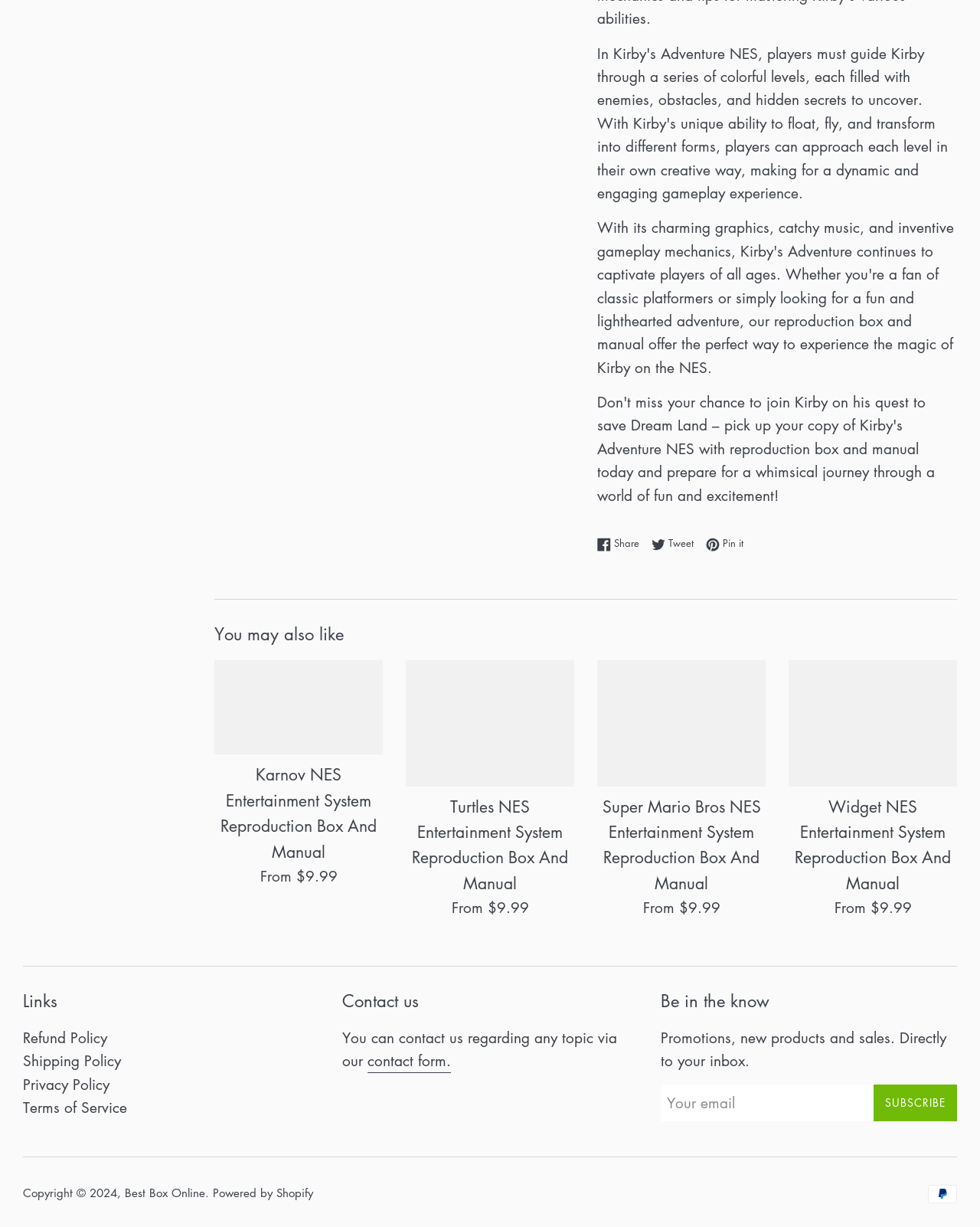Pinpoint the bounding box coordinates of the element to be clicked to execute the instruction: "View Refund Policy".

[0.023, 0.837, 0.109, 0.854]